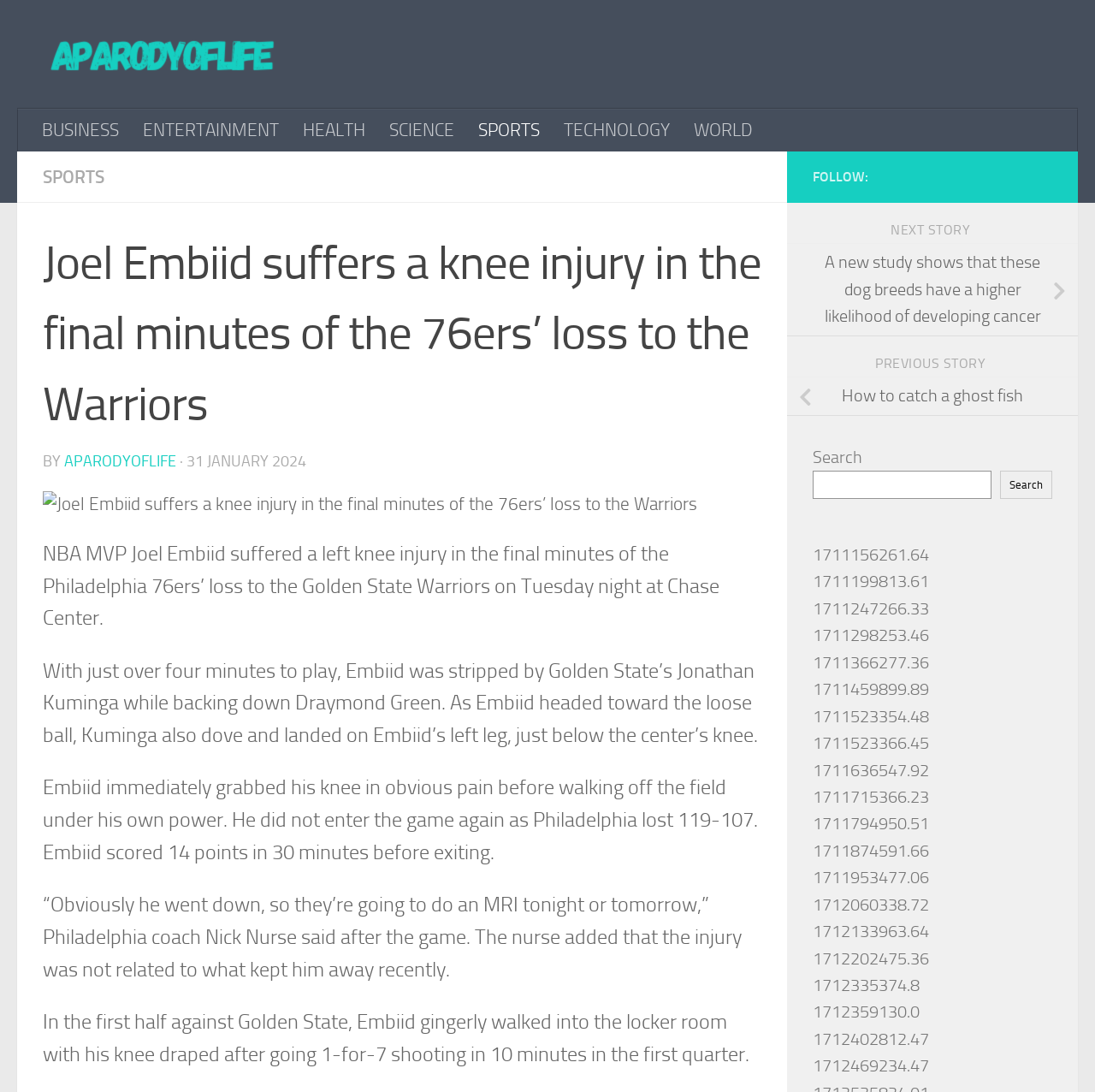What is the title or heading displayed on the webpage?

Joel Embiid suffers a knee injury in the final minutes of the 76ers’ loss to the Warriors